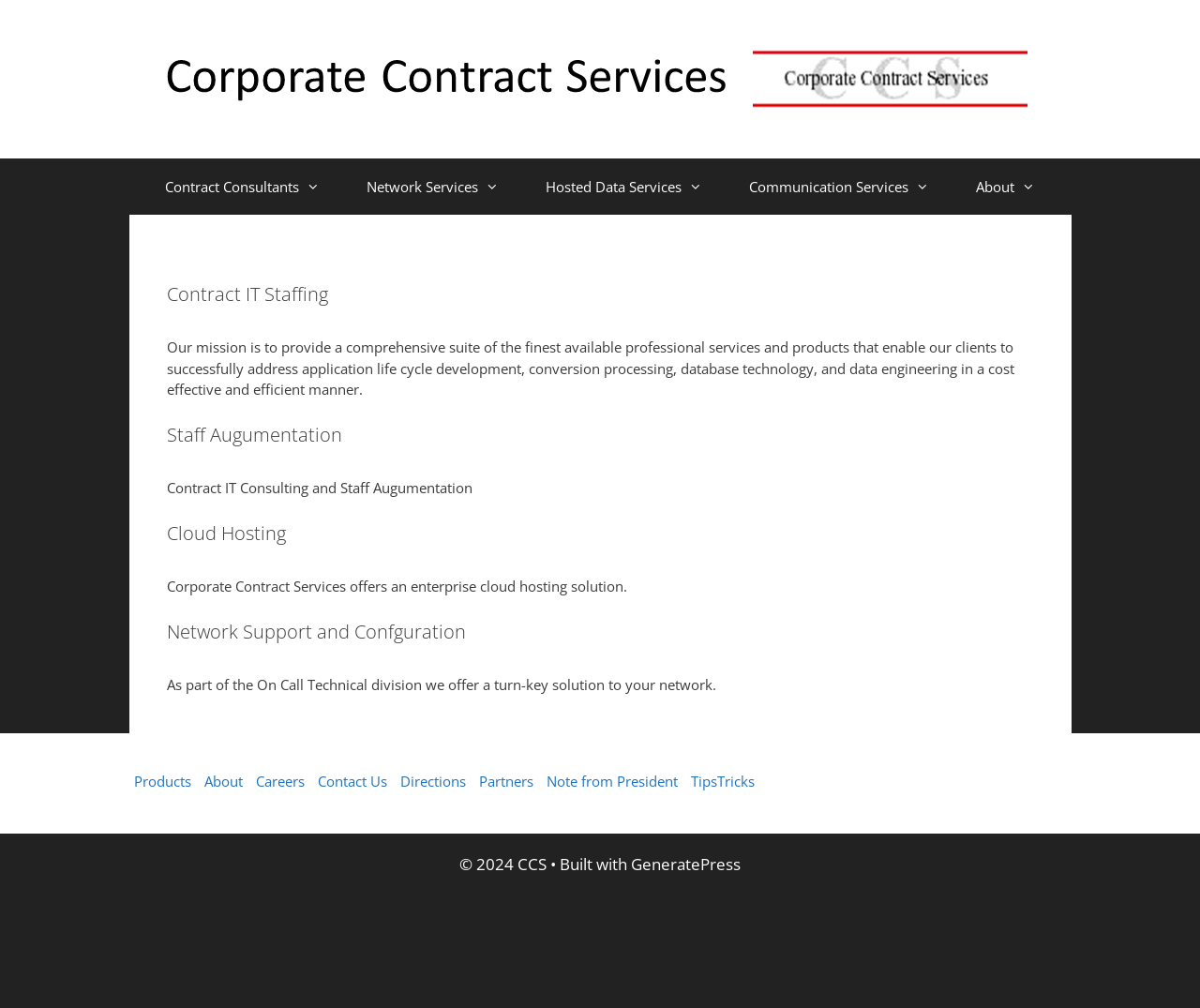Describe all the key features and sections of the webpage thoroughly.

The webpage is the homepage of CCS, featuring a banner at the top with the company's logo and name. Below the banner is a primary navigation menu with five links: Contract Consultants, Network Services, Hosted Data Services, Communication Services, and About.

The main content area is divided into four sections, each with a heading and a brief description. The first section is about Contract IT Staffing, describing the company's mission to provide professional services and products. The second section is about Staff Augmentation, discussing Contract IT Consulting and Staff Augmentation. The third section is about Cloud Hosting, offering an enterprise cloud hosting solution. The fourth section is about Network Support and Configuration, providing a turn-key solution to network needs.

To the right of the main content area is a complementary section with eight links: Products, About, Careers, Contact Us, Directions, Partners, Note from President, and TipsTricks.

At the bottom of the page is a footer section with copyright information, stating "© 2024 CCS", and a mention of the website being built with GeneratePress.